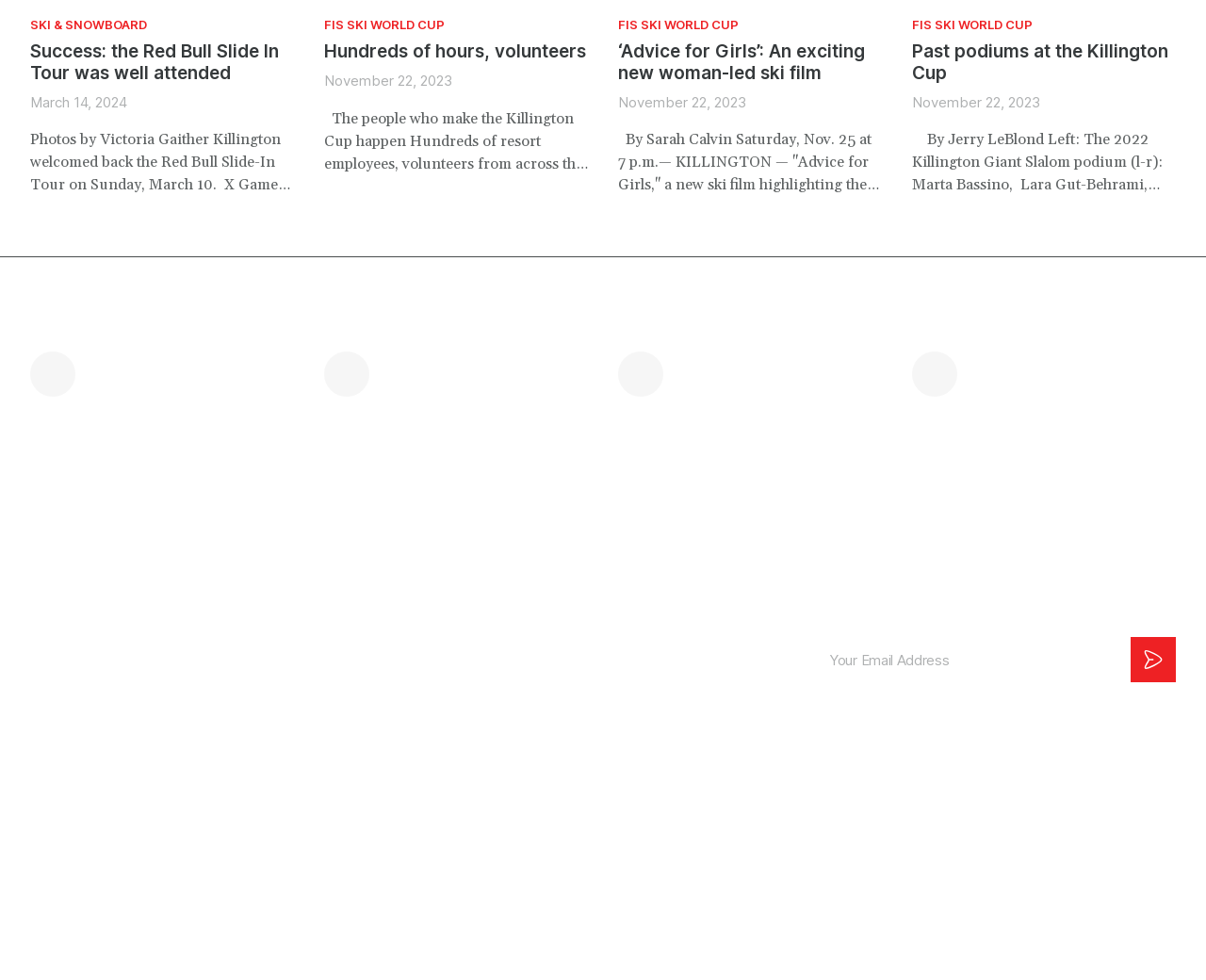Give a one-word or short phrase answer to the question: 
What is the phone number to call?

(802) 422-2399